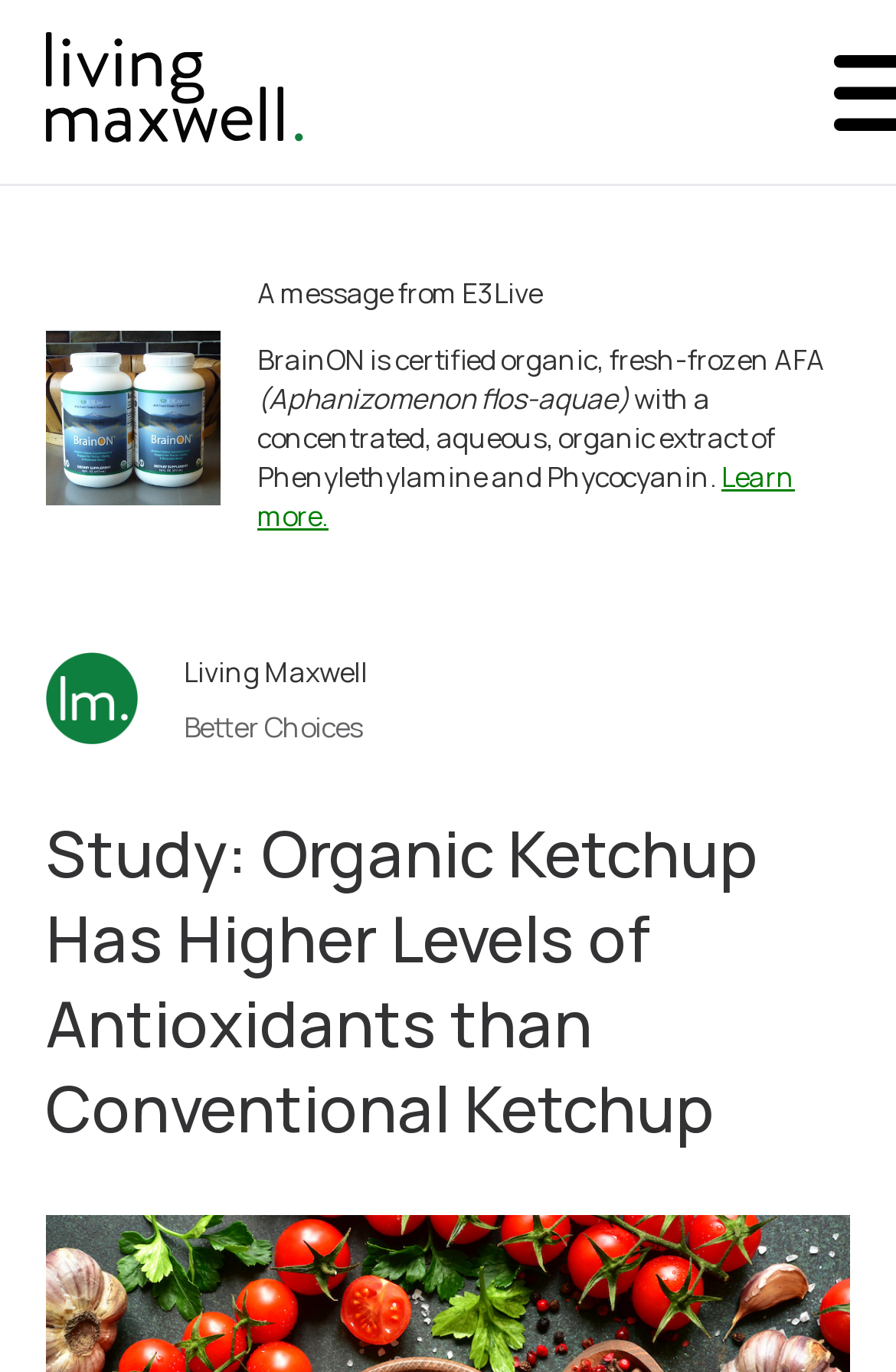Create a detailed description of the webpage's content and layout.

The webpage is a blog about organic food and drink, with a focus on news, trends, and legislation. At the top left, there is a logo image with a link, which is likely the website's logo. Below the logo, there is a message from E3Live, which is a prominent section on the page. This section includes several lines of text, including a description of BrainON, a certified organic product, and a link to learn more.

To the right of the logo, there are two lines of text, "Living Maxwell" and "Better Choices", which may be navigation links or section headings. Below these lines, there is a featured article with a heading "Study: Organic Ketchup Has Higher Levels of Antioxidants than Conventional Ketchup", which takes up a significant portion of the page. The article's title is also a link, suggesting that users can click to read more. Overall, the page has a clear focus on organic food and products, with a mix of promotional content and informative articles.